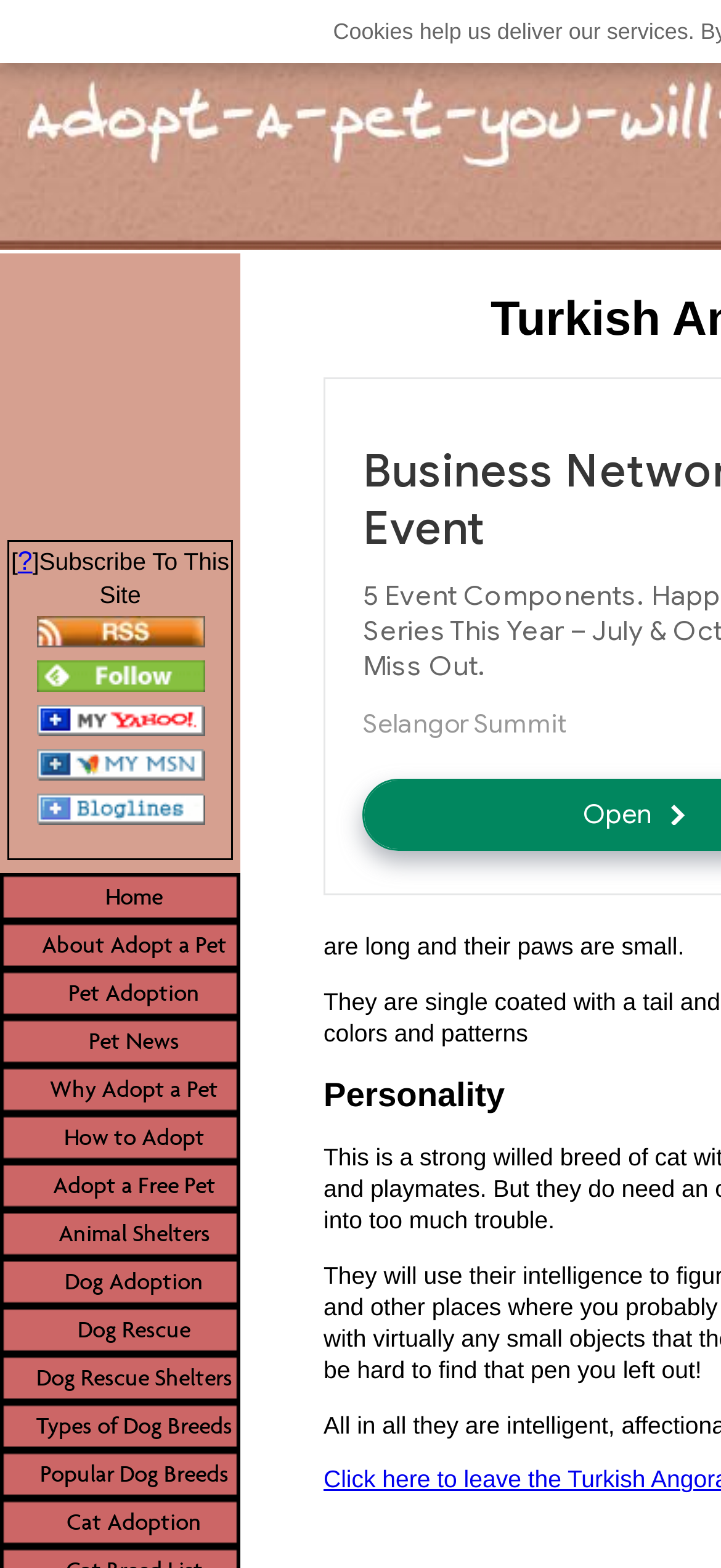Predict the bounding box of the UI element based on the description: "About Adopt a Pet". The coordinates should be four float numbers between 0 and 1, formatted as [left, top, right, bottom].

[0.0, 0.588, 0.372, 0.619]